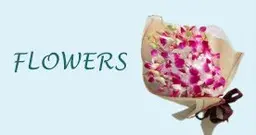Look at the image and give a detailed response to the following question: What is the color of the font used for the word 'FLOWERS'?

The caption describes the word 'FLOWERS' as being rendered in an inviting green font, which indicates that the font color is green.